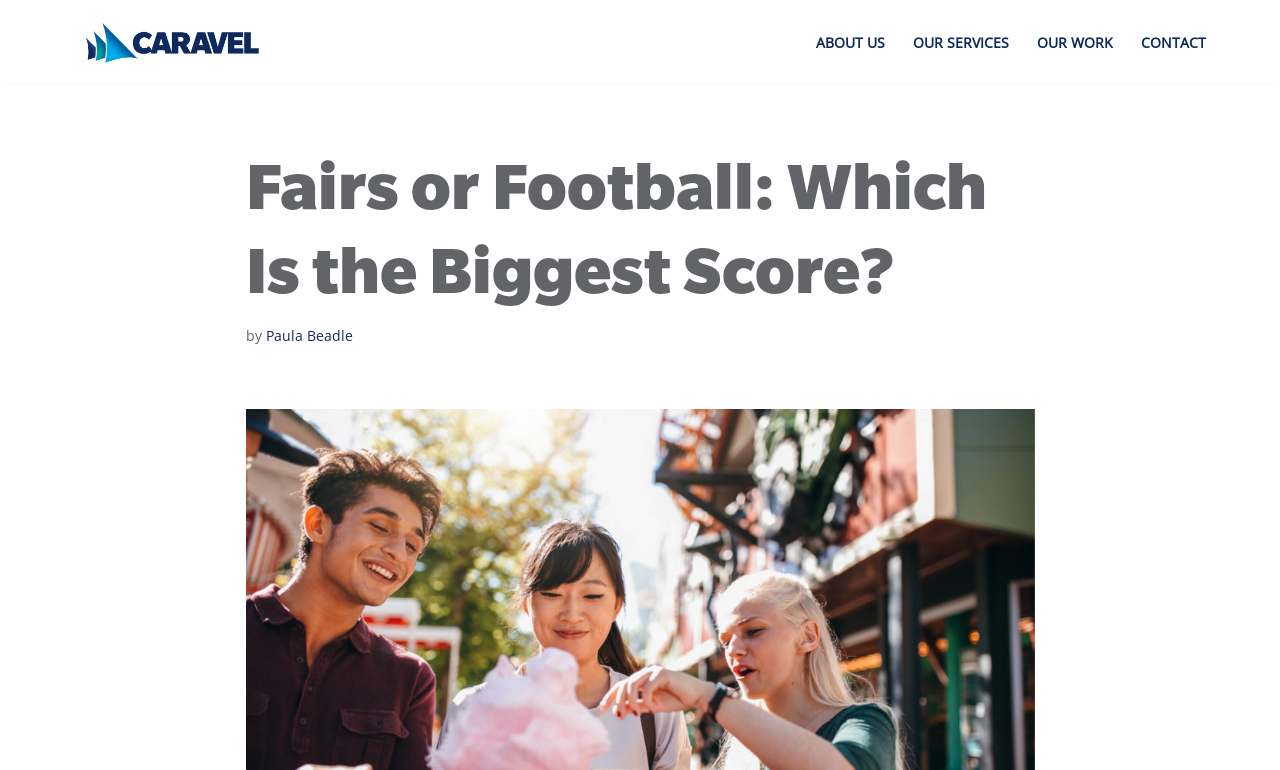Locate the bounding box of the UI element defined by this description: "Skip to content". The coordinates should be given as four float numbers between 0 and 1, formatted as [left, top, right, bottom].

[0.0, 0.042, 0.023, 0.068]